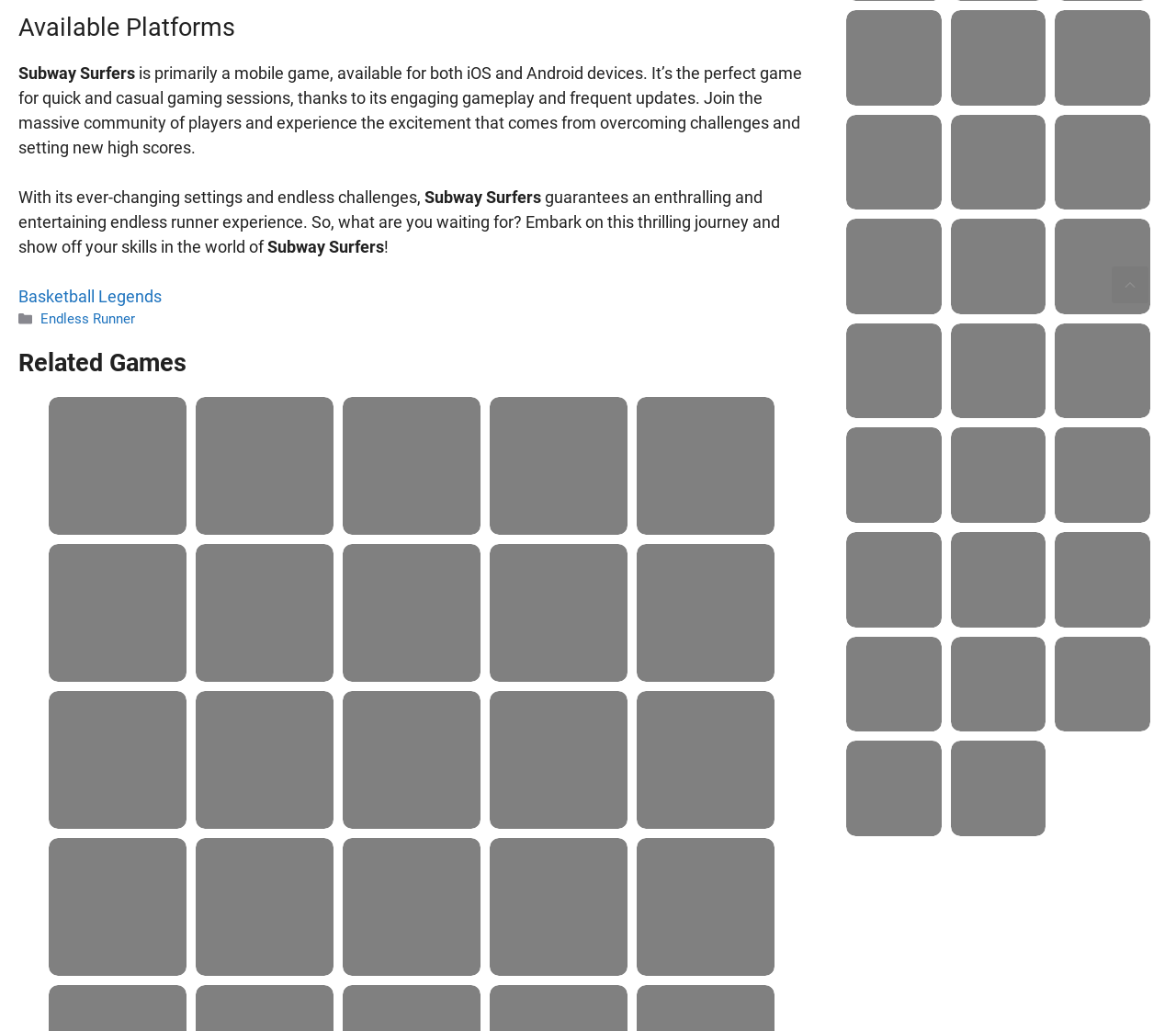What type of game is Subway Surfers?
Look at the image and respond with a one-word or short-phrase answer.

Endless runner